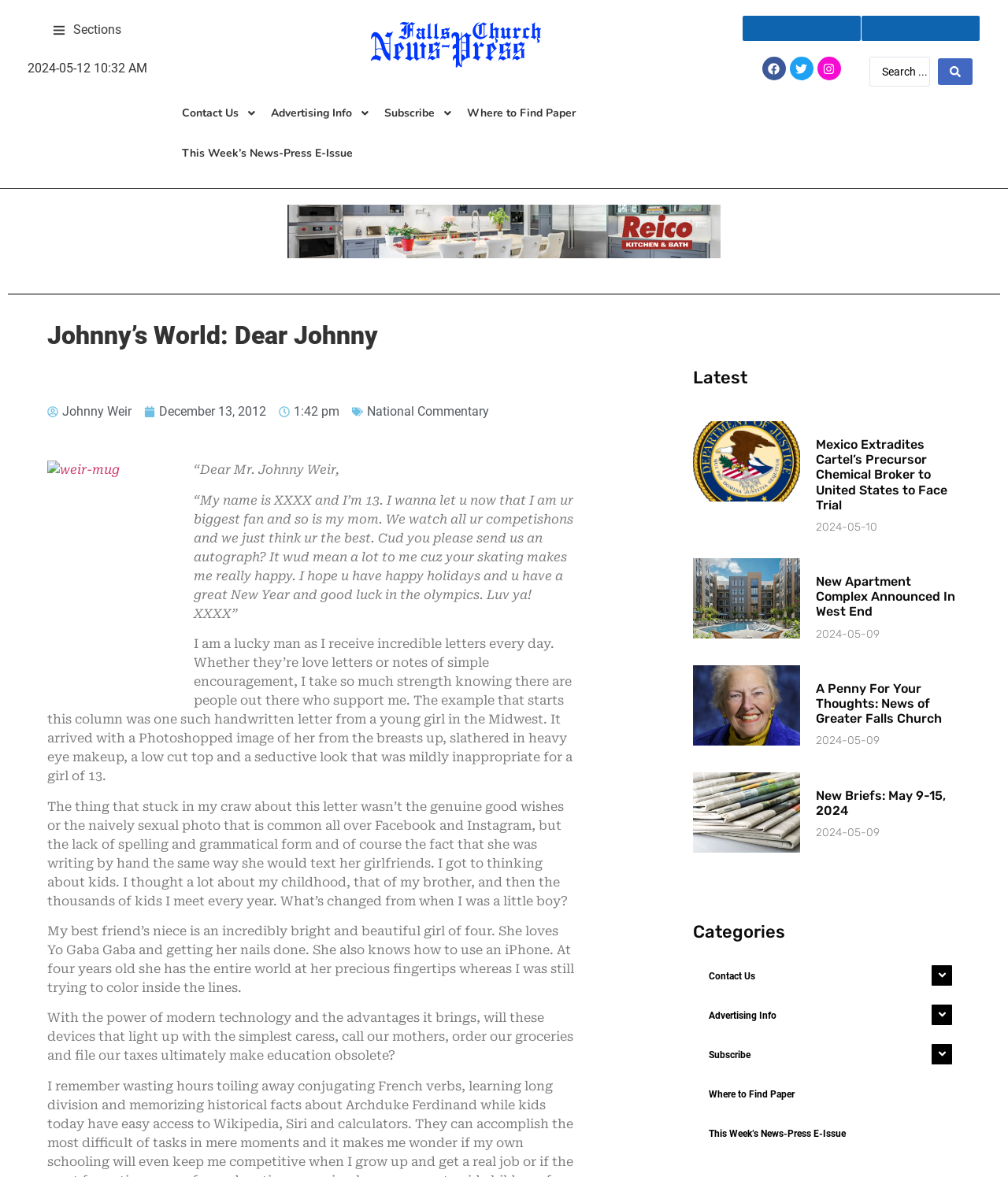Detail the various sections and features present on the webpage.

This webpage is an online news article from the Falls Church News-Press, with the title "Johnny's World: Dear Johnny" written by Johnny Weir. At the top of the page, there is a menu button on the left and a search bar on the right. Below the menu button, there is a date "2024-05-12 10:32 AM" and a link to an image. 

On the top-right corner, there are social media links to Facebook, Twitter, and Instagram, each accompanied by an image. Below these links, there is a search box with a submit button. 

The main content of the webpage is divided into two sections. On the left, there is an article written by Johnny Weir, which starts with a quote from a fan letter. The article discusses the author's thoughts on modern technology and its impact on education. 

On the right, there is a section titled "Latest" with four news articles, each with a heading, a link, and a date. The articles are about various topics, including a cartel's precursor chemical broker being extradited to the United States, a new apartment complex announced in West End, news of Greater Falls Church, and new briefs for May 9-15, 2024. 

At the bottom of the page, there are links to categories, contact information, advertising info, subscription options, and where to find the paper.